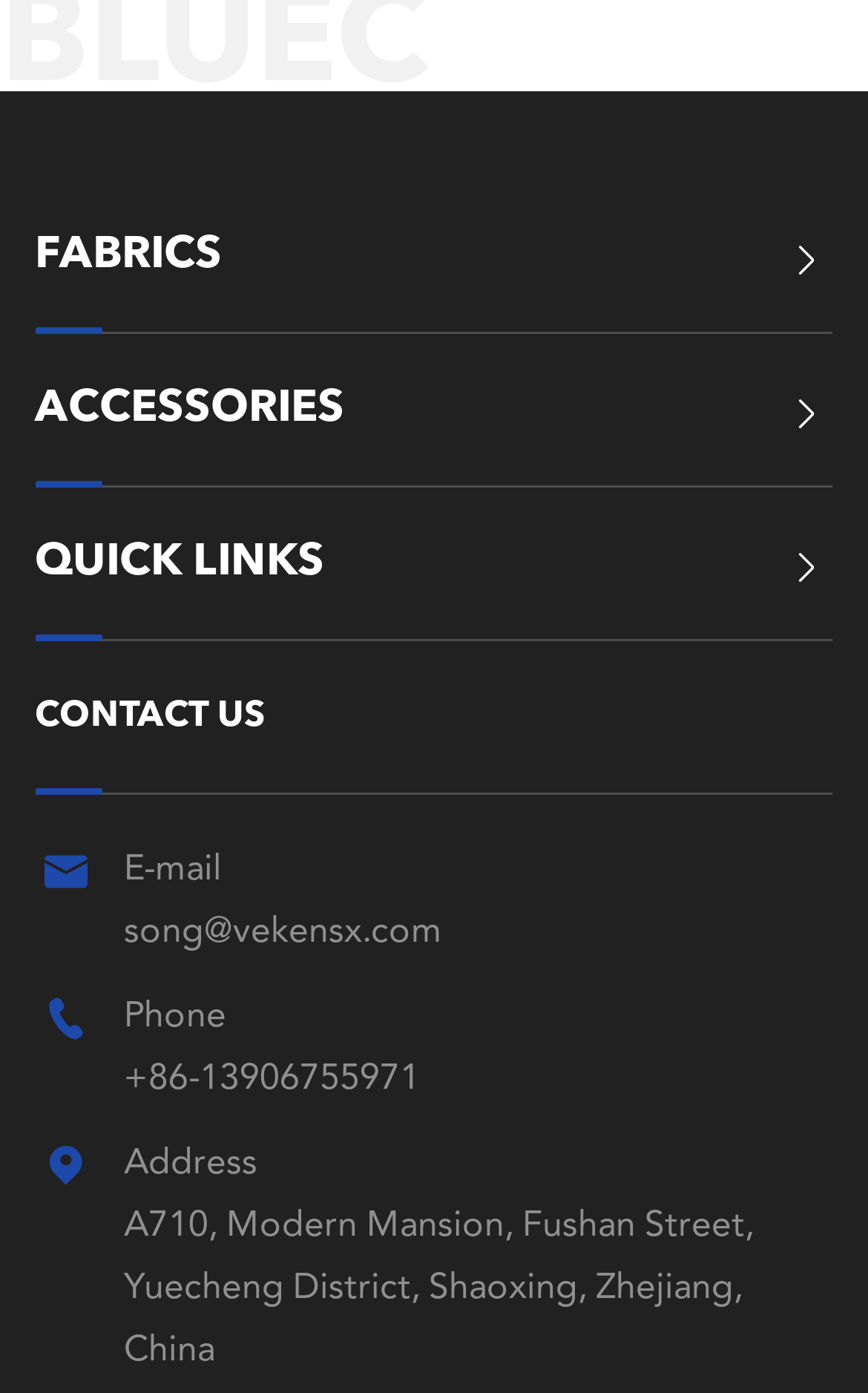Provide the bounding box coordinates for the UI element that is described by this text: "song@vekensx.com". The coordinates should be in the form of four float numbers between 0 and 1: [left, top, right, bottom].

[0.143, 0.648, 0.96, 0.692]